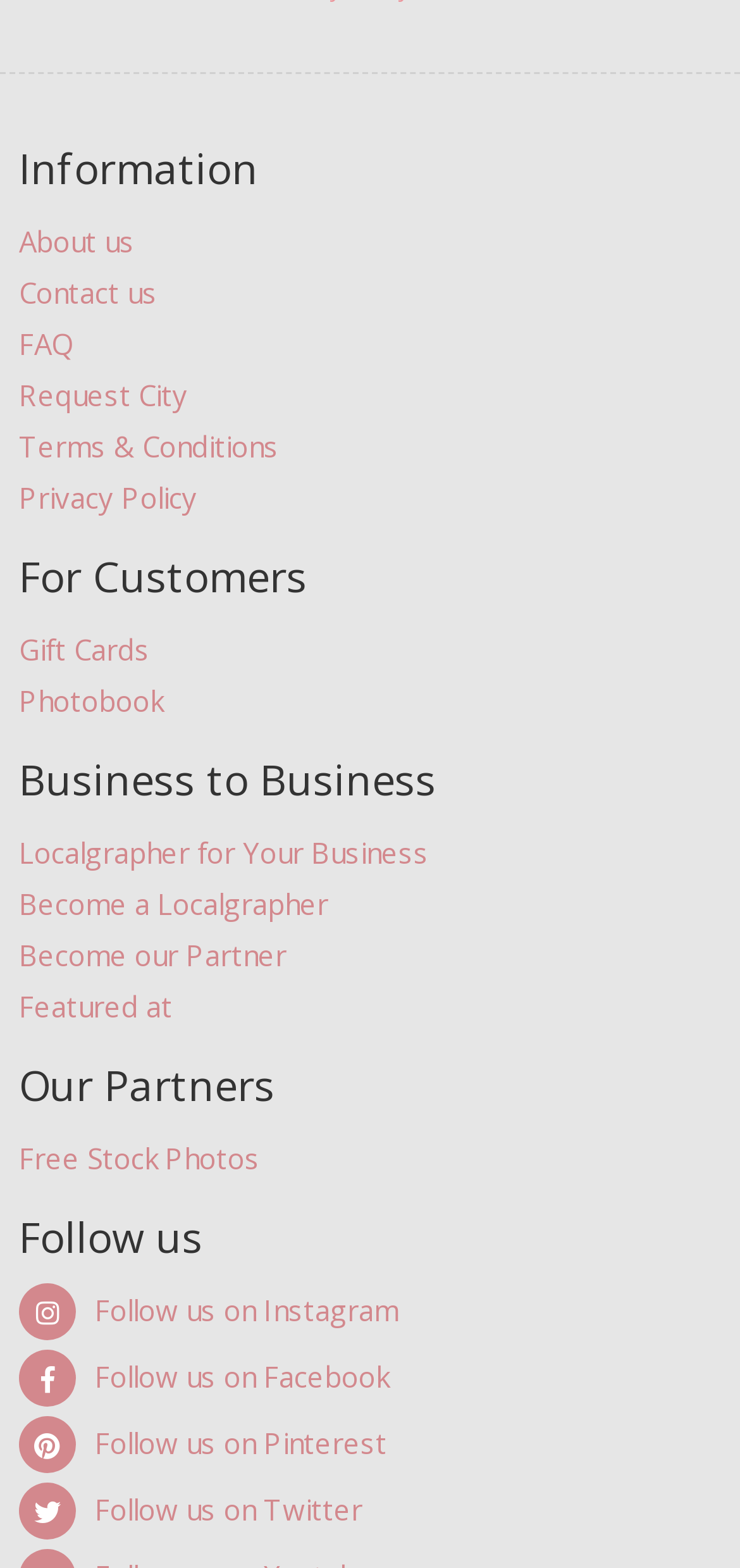Answer in one word or a short phrase: 
How many social media platforms are listed to follow?

4